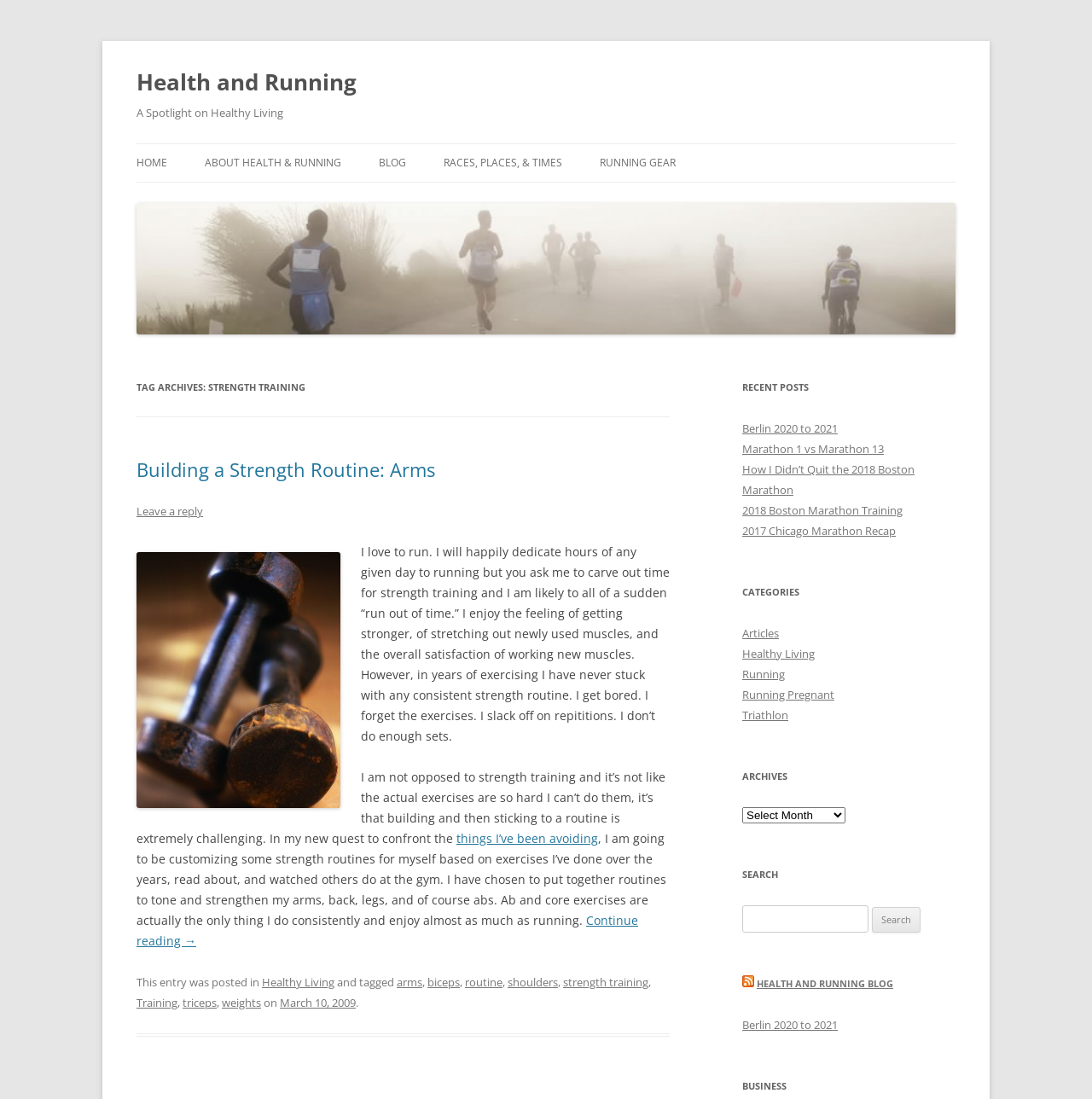Convey a detailed summary of the webpage, mentioning all key elements.

The webpage is about Health and Running, with a focus on strength training. At the top, there is a heading "Health and Running" followed by a link to the same title. Below this, there is a heading "A Spotlight on Healthy Living". 

To the left, there is a navigation menu with links to "HOME", "ABOUT HEALTH & RUNNING", "BLOG", "RACES, PLACES, & TIMES", and "RUNNING GEAR". 

Below the navigation menu, there is a section with a heading "TAG ARCHIVES: STRENGTH TRAINING". This section contains an article with a heading "Building a Strength Routine: Arms". The article has a link to the same title, followed by an image and several paragraphs of text. The text discusses the importance of strength training and the author's personal experience with it. There are also links to "Leave a reply" and "Continue reading →".

At the bottom of the article, there is a footer section with links to categories such as "Healthy Living", "arms", "biceps", "routine", and others. There are also links to recent posts, including "Berlin 2020 to 2021", "Marathon 1 vs Marathon 13", and others.

To the right, there are several sections, including "RECENT POSTS", "CATEGORIES", "ARCHIVES", "SEARCH", and "RSS HEALTH AND RUNNING BLOG". The "RECENT POSTS" section contains links to several recent articles. The "CATEGORIES" section contains links to categories such as "Articles", "Healthy Living", "Running", and others. The "ARCHIVES" section contains a combobox to select archives. The "SEARCH" section contains a search box with a button to search. The "RSS HEALTH AND RUNNING BLOG" section contains links to RSS feeds.